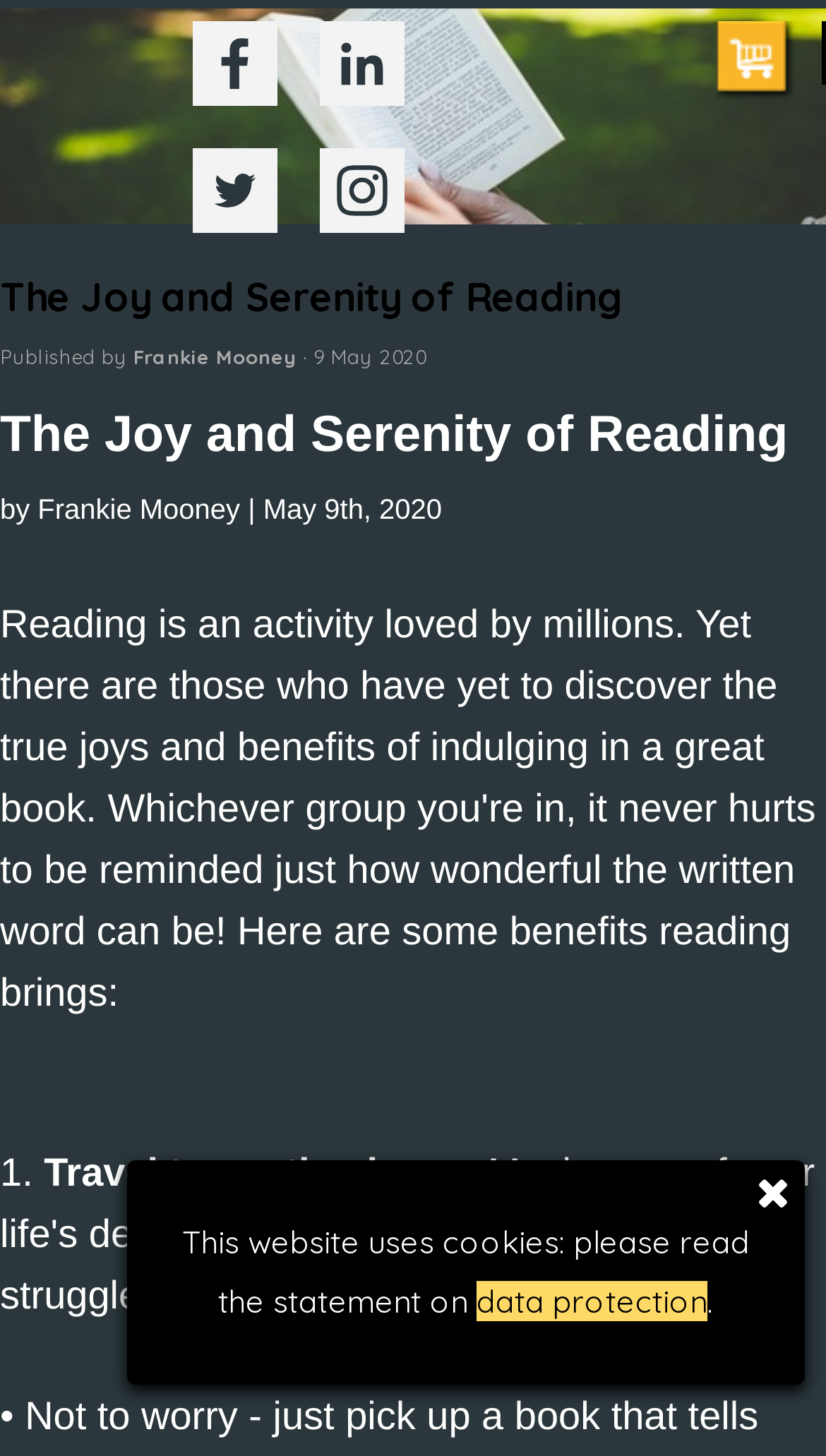Answer the following query concisely with a single word or phrase:
What is the first benefit of reading mentioned?

Travel to exotic places